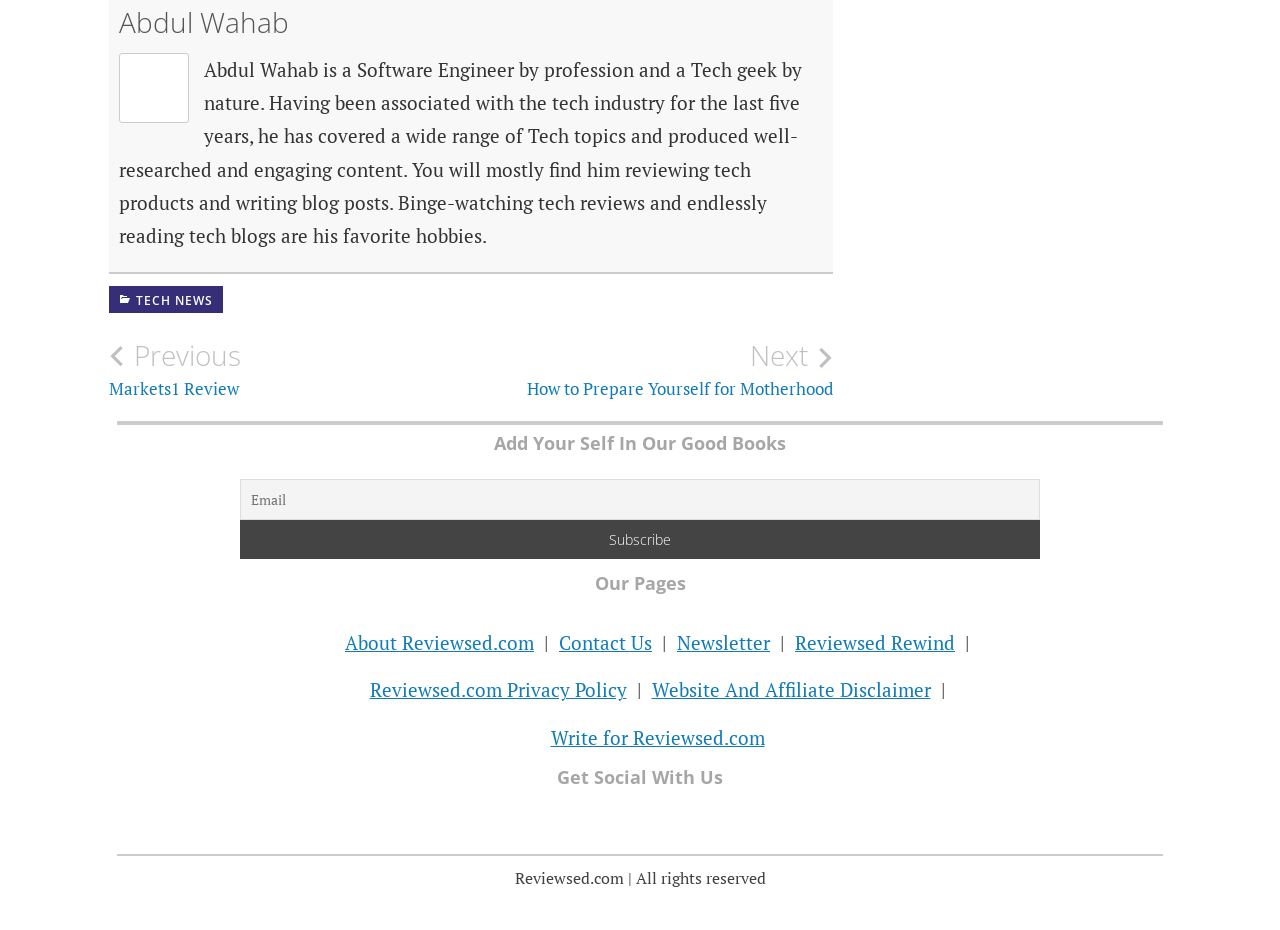Specify the bounding box coordinates for the region that must be clicked to perform the given instruction: "Click on the link to read about Abdul Wahab".

[0.093, 0.003, 0.226, 0.044]